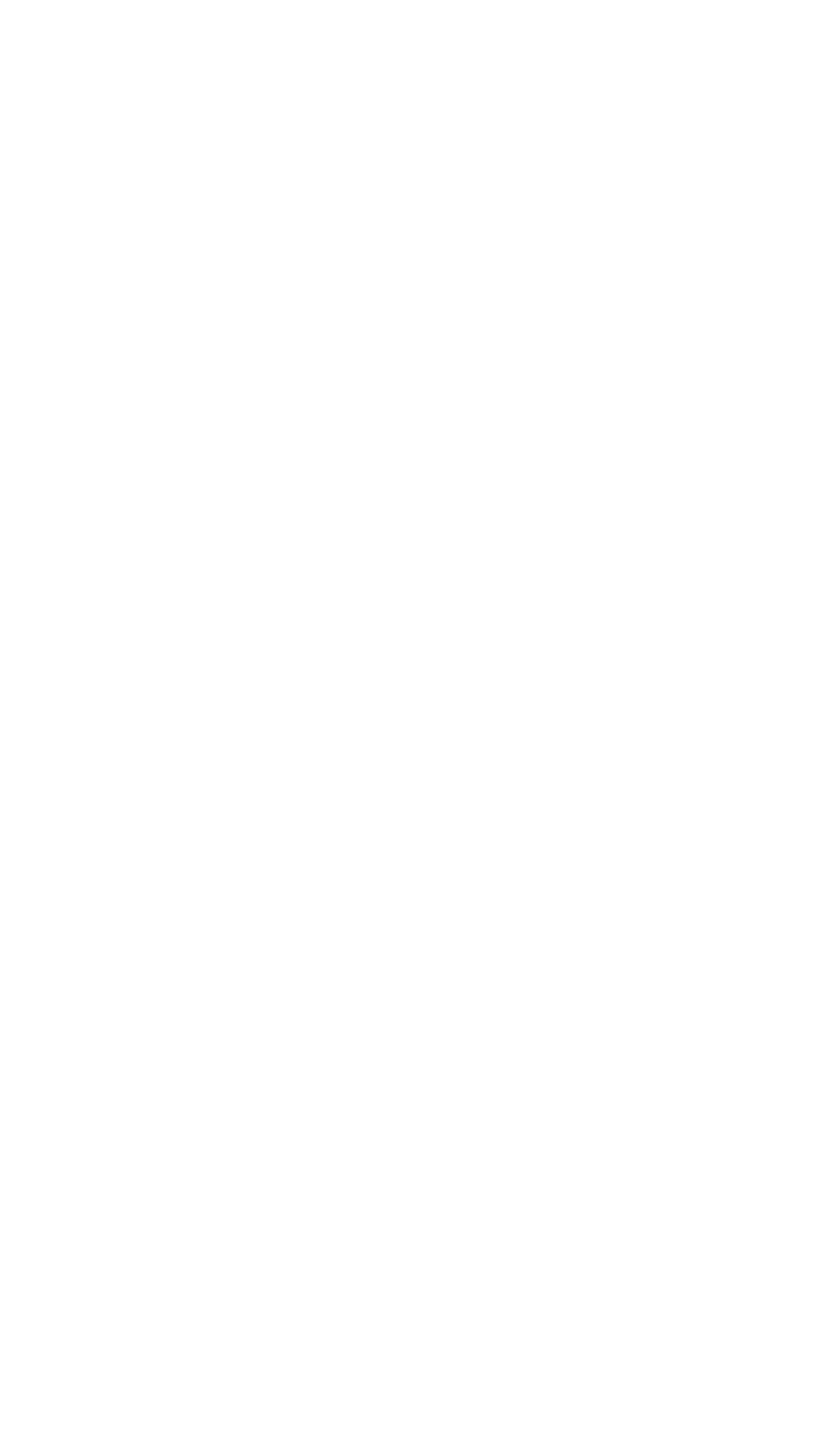Please specify the bounding box coordinates of the clickable region to carry out the following instruction: "Go to the School of Social Work". The coordinates should be four float numbers between 0 and 1, in the format [left, top, right, bottom].

[0.051, 0.568, 0.44, 0.592]